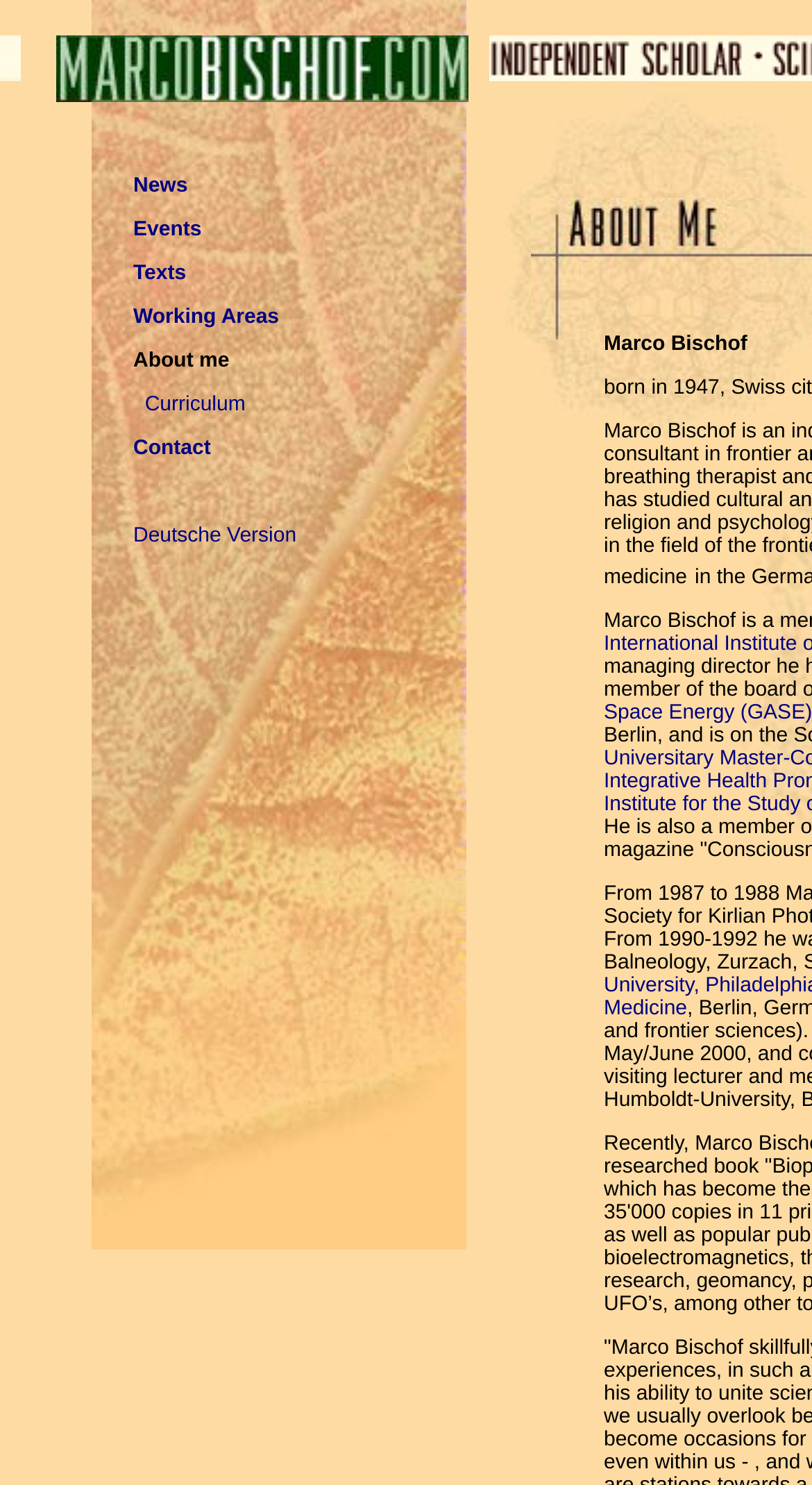Refer to the image and provide a thorough answer to this question:
How many menu items are there?

I counted the number of links in the table layout, which are 'News', 'Events', 'Texts', 'Working Areas', 'About me', 'Curriculum', and 'Contact', plus the 'Deutsche Version' link, making a total of 7 menu items.